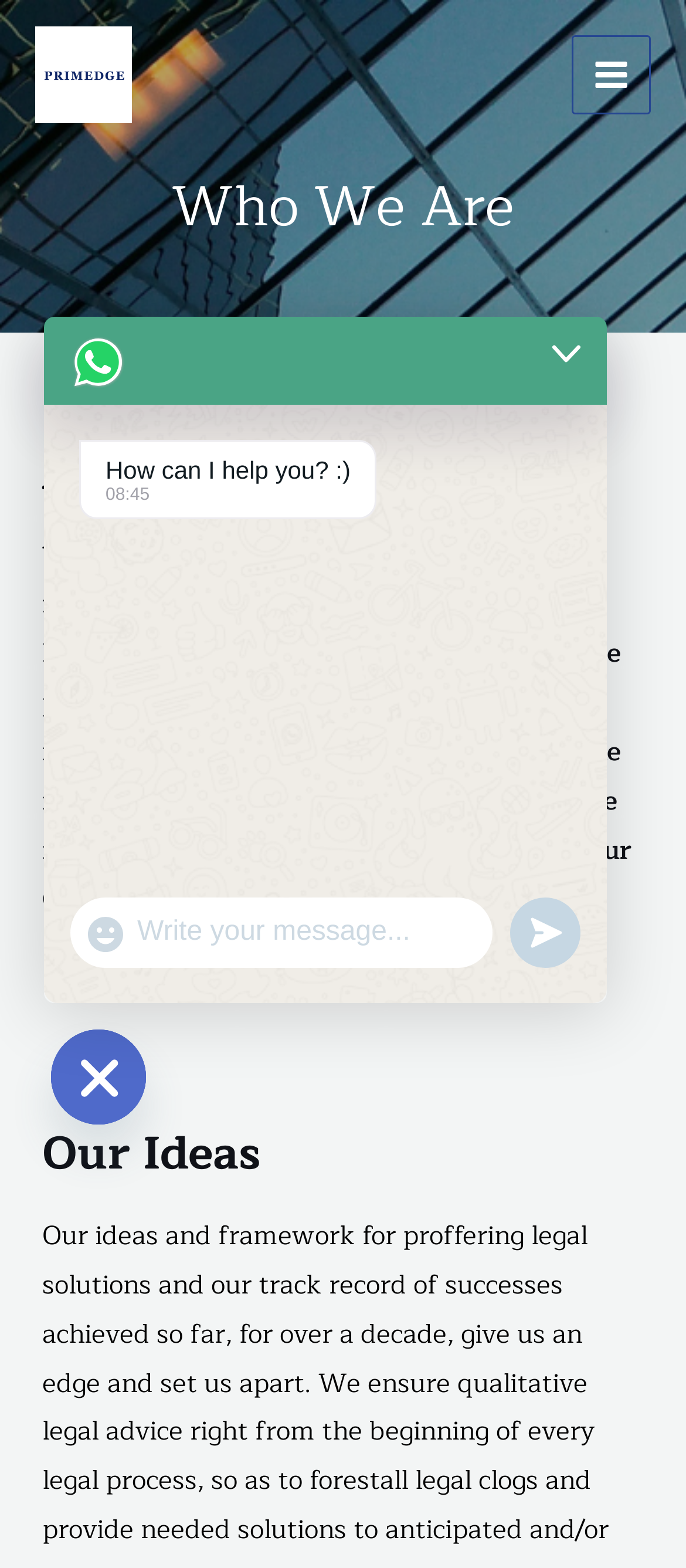What is the current time displayed on the page?
Please utilize the information in the image to give a detailed response to the question.

The current time is displayed in a StaticText element, which shows the time as '08:45'.